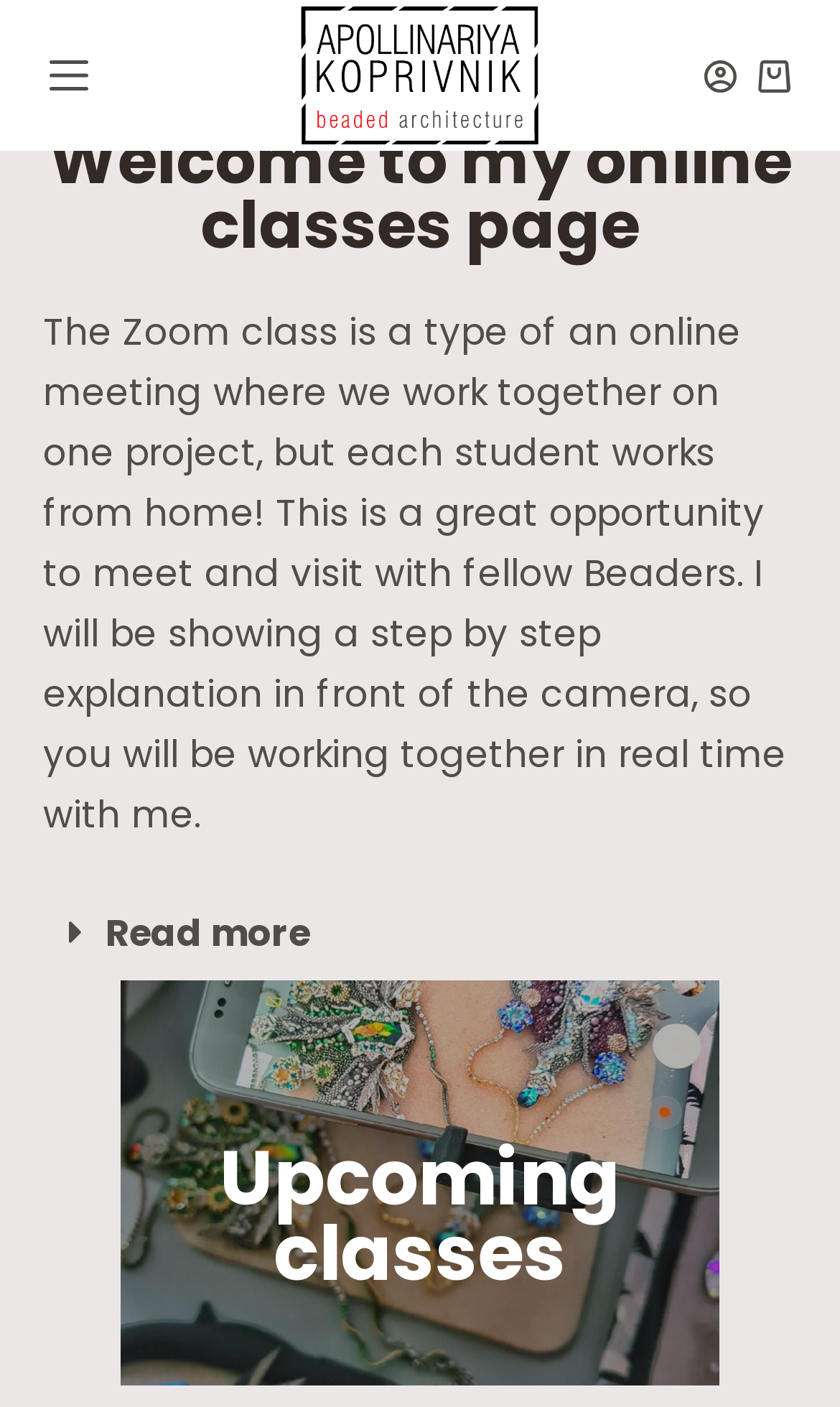Describe the entire webpage, focusing on both content and design.

The webpage is about Zoom classes for beaders, where users can learn from the instructor's online classes. At the top left corner, there is a "Skip to content" link, followed by a "Menu" button. On the top right corner, there are links to "Beaded Architecture", "Login", and "Shopping cart". 

Below the top navigation, a heading "Welcome to my online classes page" is centered on the page. Underneath, there is a paragraph of text explaining what a Zoom class is, which is an online meeting where students work together on a project from their homes. The instructor provides a step-by-step explanation in front of the camera, allowing students to work together in real-time.

A "Read more" button is located below the paragraph, which expands to reveal more content. On the bottom of the page, there is a large banner for upcoming classes, featuring an image and a link to "Upcoming classes".